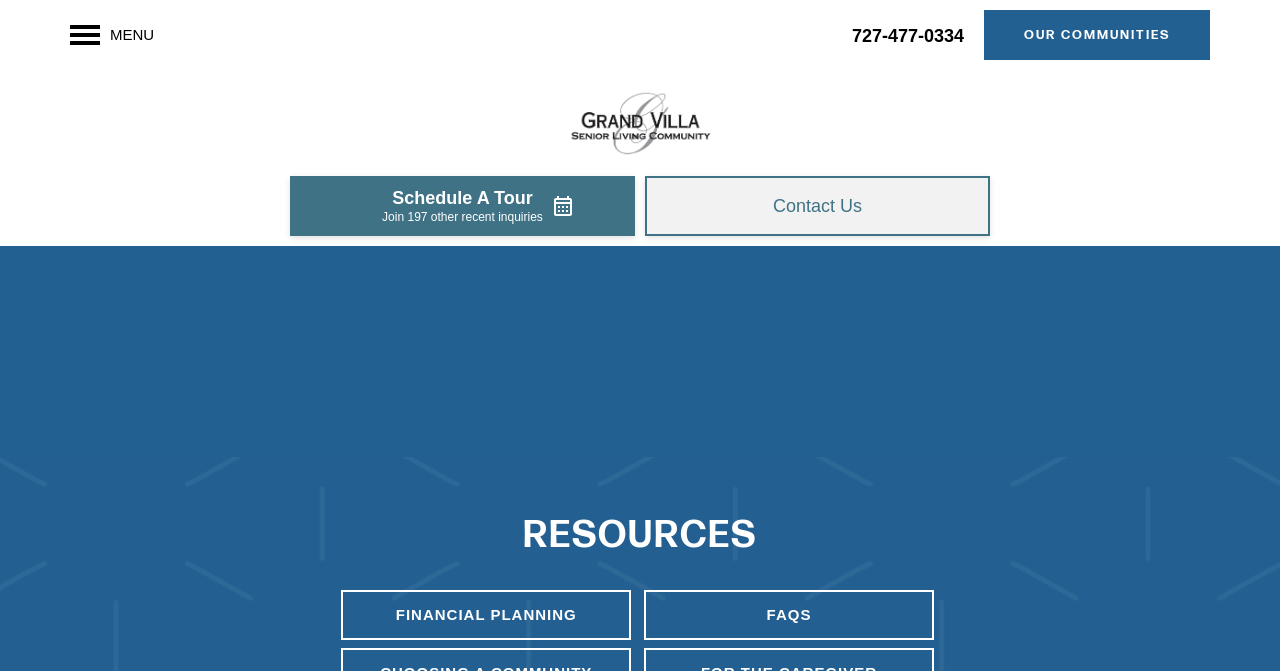Locate the bounding box coordinates of the clickable area to execute the instruction: "Schedule a tour". Provide the coordinates as four float numbers between 0 and 1, represented as [left, top, right, bottom].

[0.306, 0.281, 0.416, 0.311]